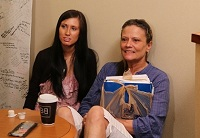Describe all the elements visible in the image meticulously.

In this image, two women are seated together at a table, engaged in conversation or reflection. On the left, the woman with long, dark hair wears a light-colored dress and has a contemplative expression. The woman on the right, with short hair, is smiling and appears relaxed, holding a stack of documents or books wrapped in a brown paper bag, suggesting she may be in a setting related to legal or personal matters. A coffee cup sits on the table in front of them, enhancing the casual but serious atmosphere. This image captures a moment of camaraderie and shared experience amid challenging circumstances, as they are likely discussing topics related to their involvement in the film "Lawless America." The setting feels intimate, indicating a supportive friendship in the face of adversity.